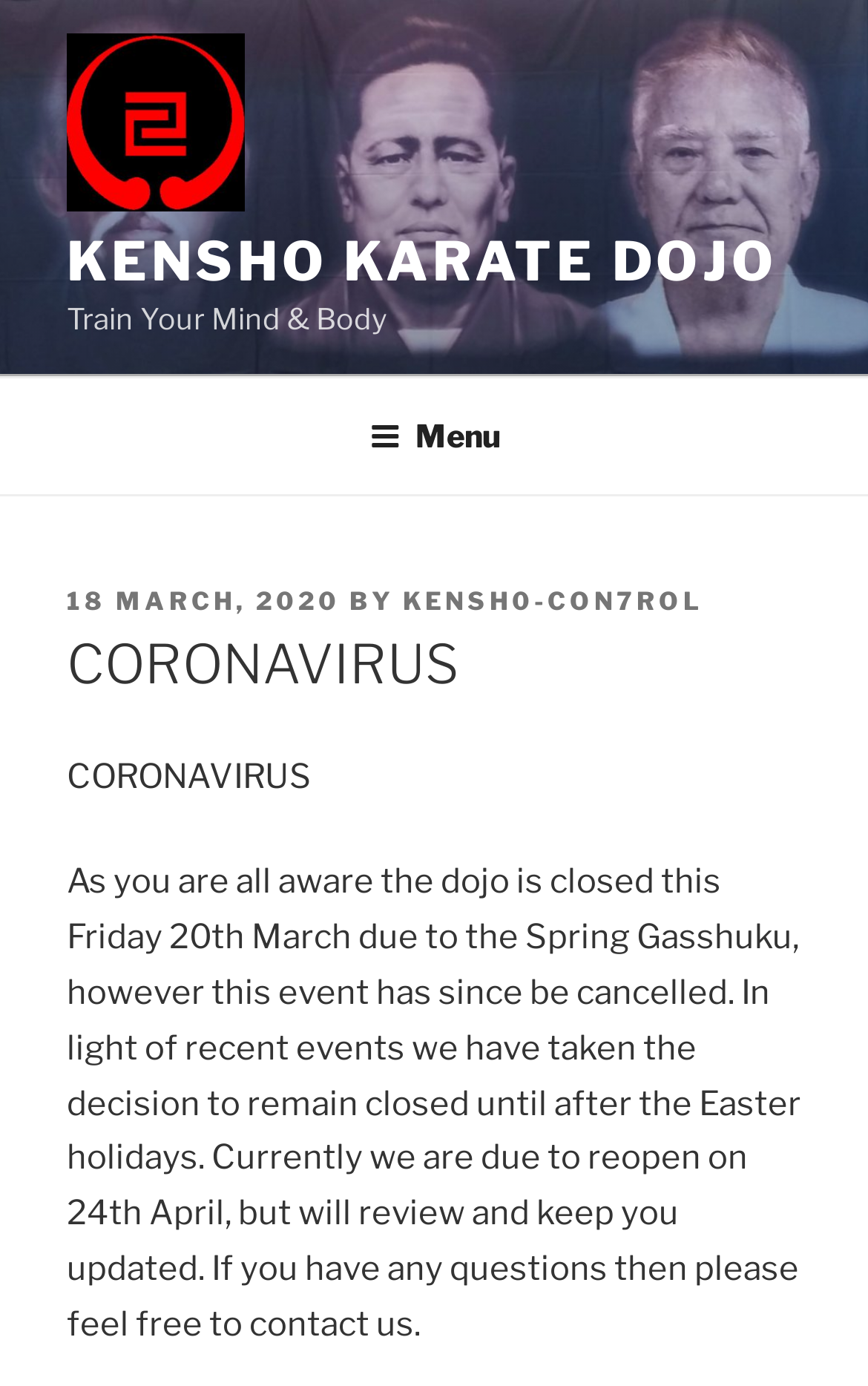Find the bounding box coordinates for the element described here: "Kensho Karate Dojo".

[0.077, 0.168, 0.889, 0.212]